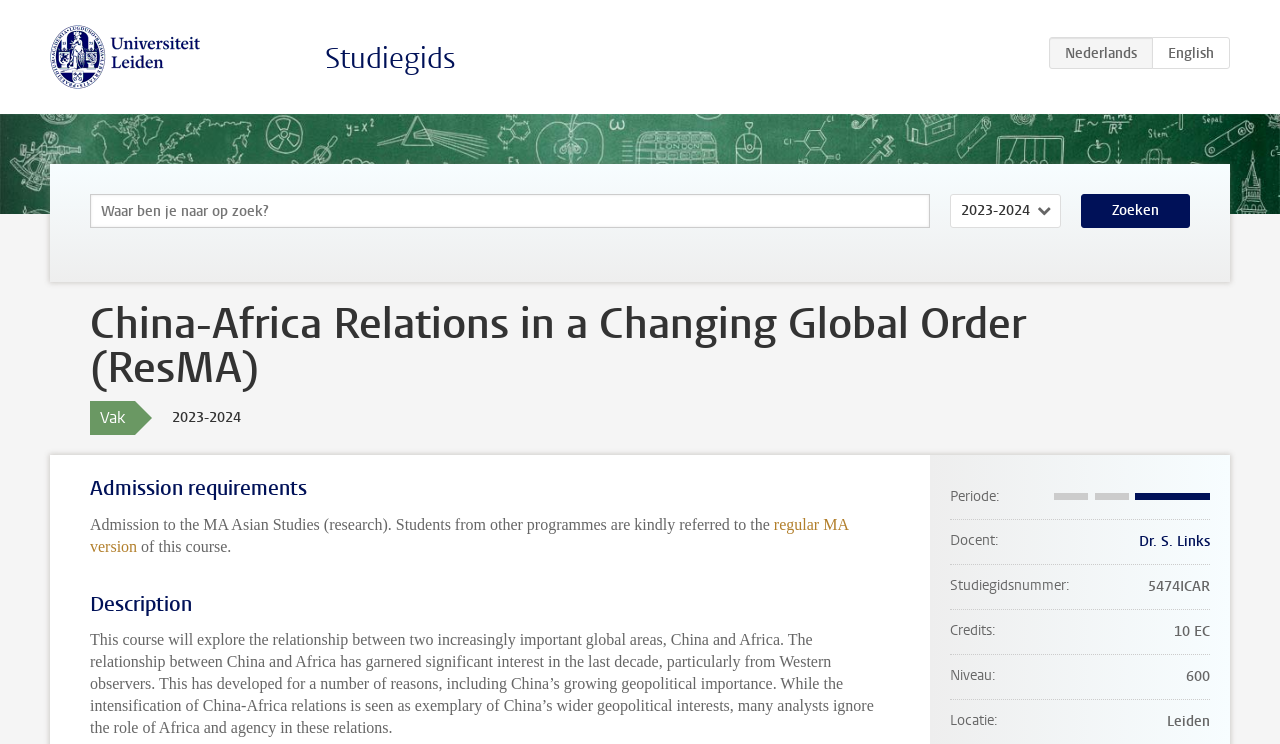What is the name of the lecturer?
Give a single word or phrase answer based on the content of the image.

Dr. S. Links